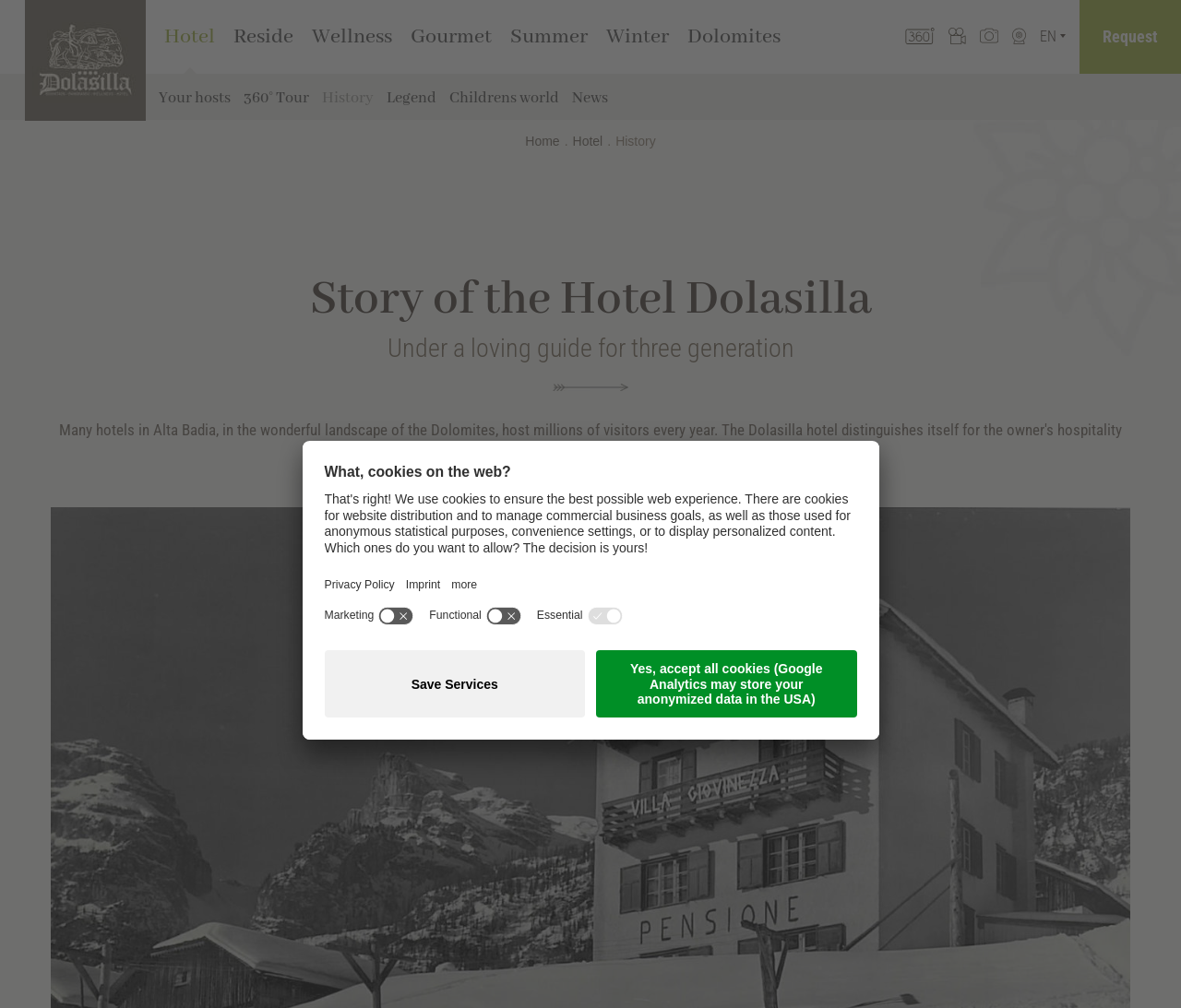Please identify the bounding box coordinates of where to click in order to follow the instruction: "Go to the 'Home' page".

[0.445, 0.133, 0.474, 0.147]